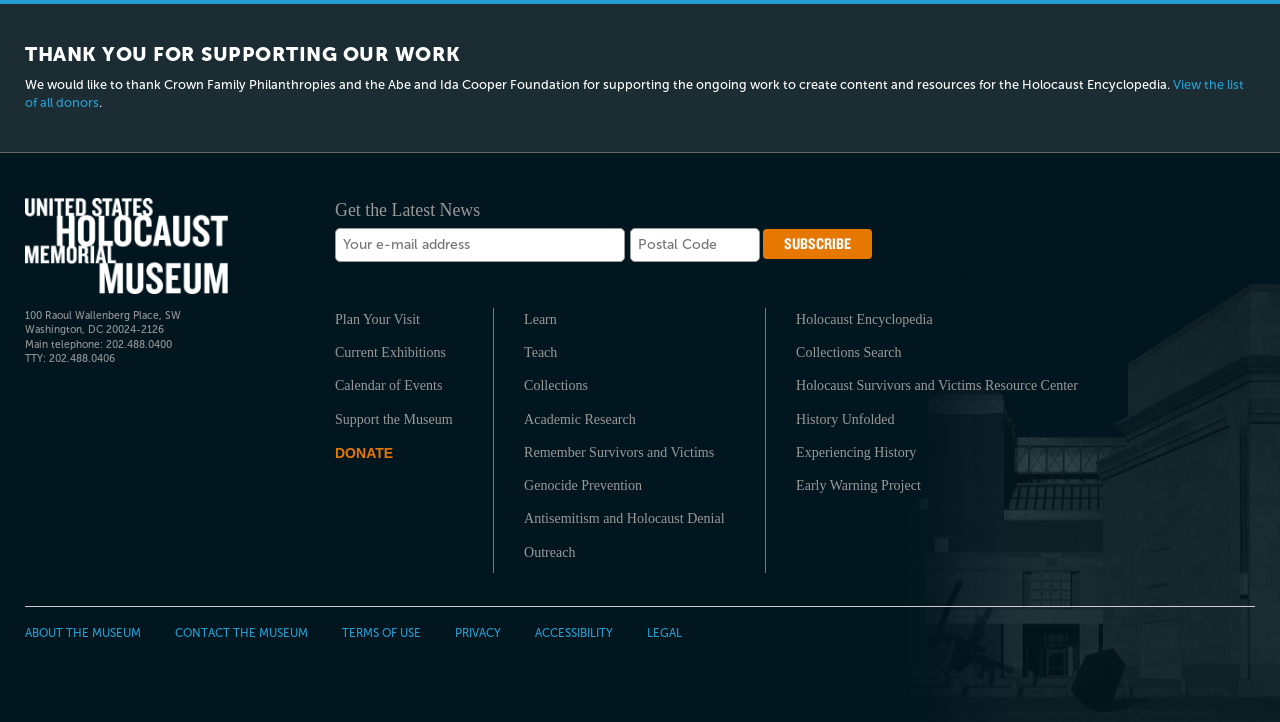Identify and provide the bounding box coordinates of the UI element described: "Genocide Prevention". The coordinates should be formatted as [left, top, right, bottom], with each number being a float between 0 and 1.

[0.409, 0.656, 0.574, 0.691]